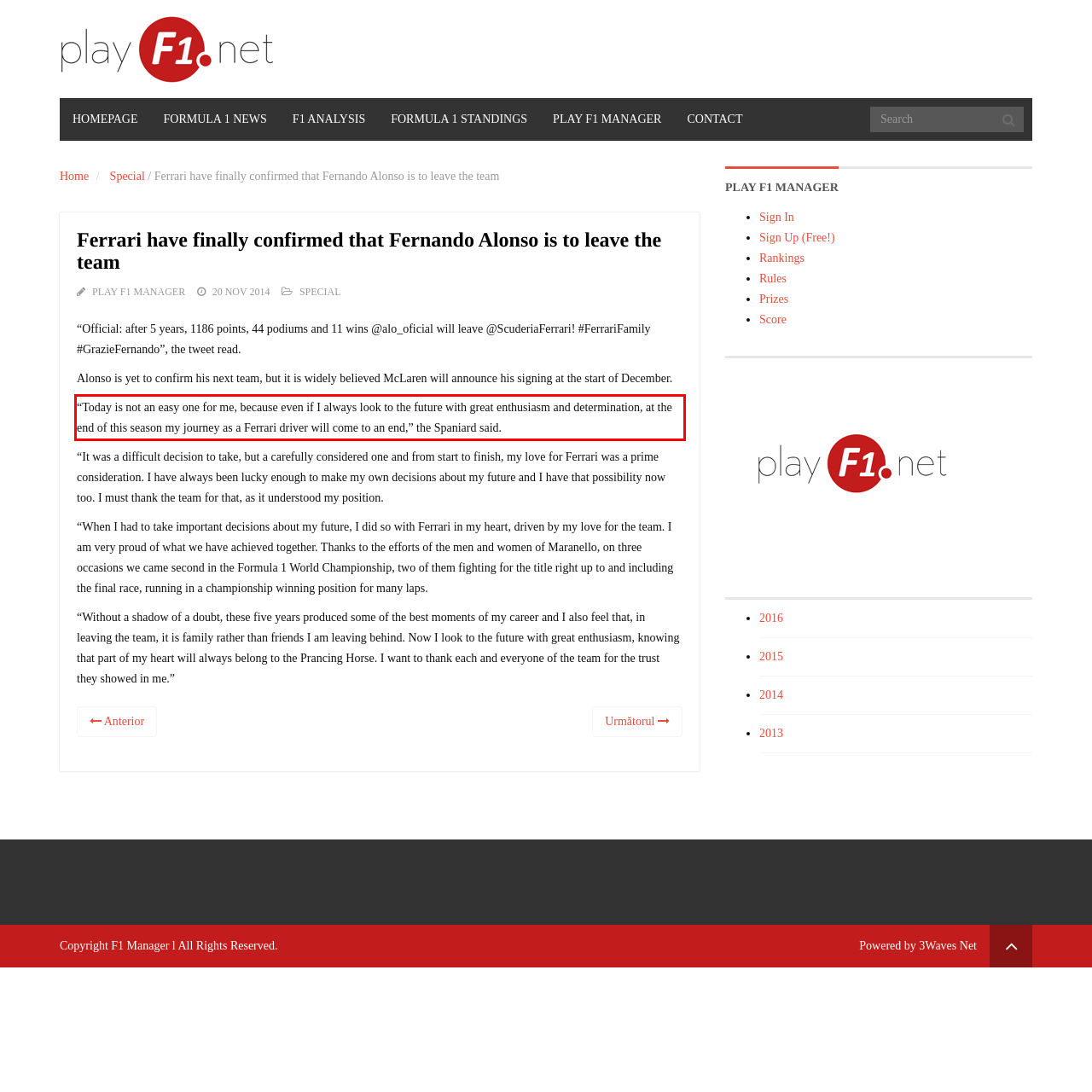Please take the screenshot of the webpage, find the red bounding box, and generate the text content that is within this red bounding box.

“Today is not an easy one for me, because even if I always look to the future with great enthusiasm and determination, at the end of this season my journey as a Ferrari driver will come to an end,” the Spaniard said.